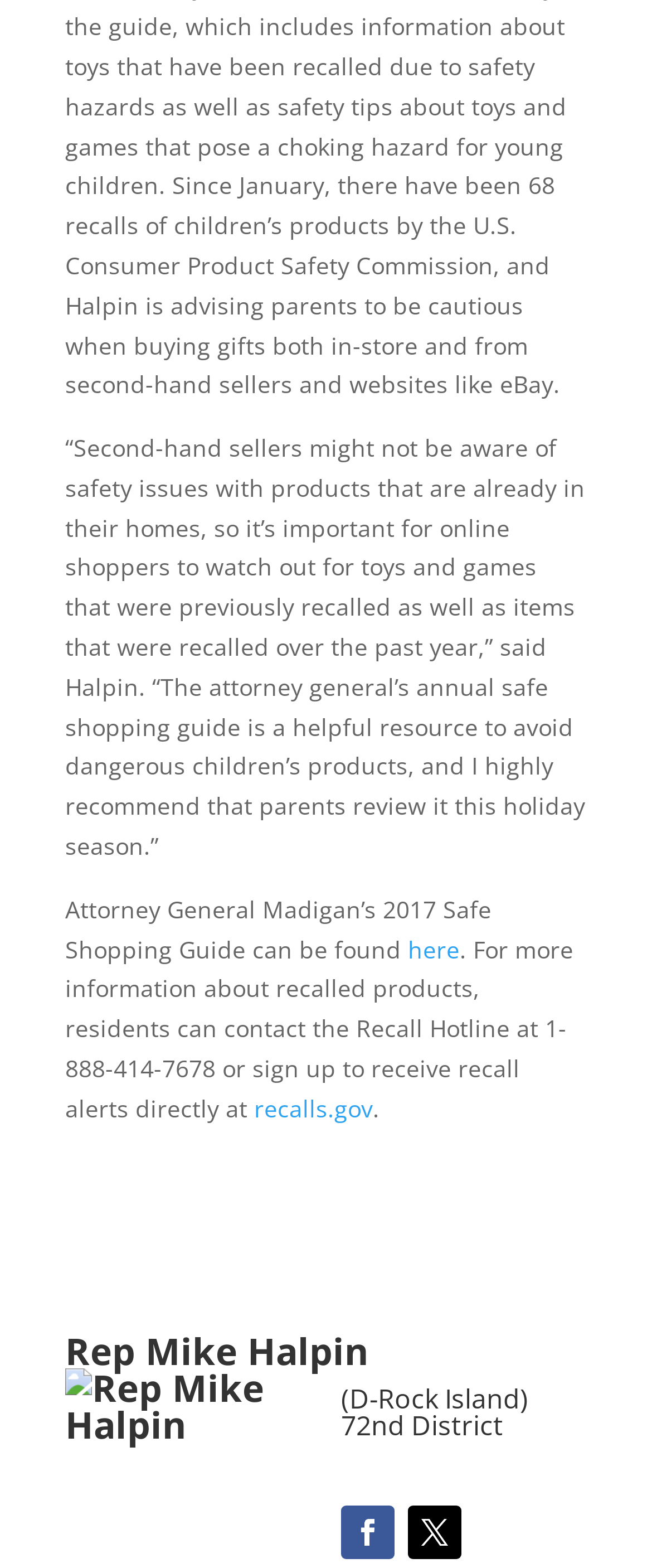What is the phone number for the Recall Hotline?
Please analyze the image and answer the question with as much detail as possible.

The phone number for the Recall Hotline is mentioned in the StaticText element with ID 160, which provides information about recalled products and how to contact the Recall Hotline.